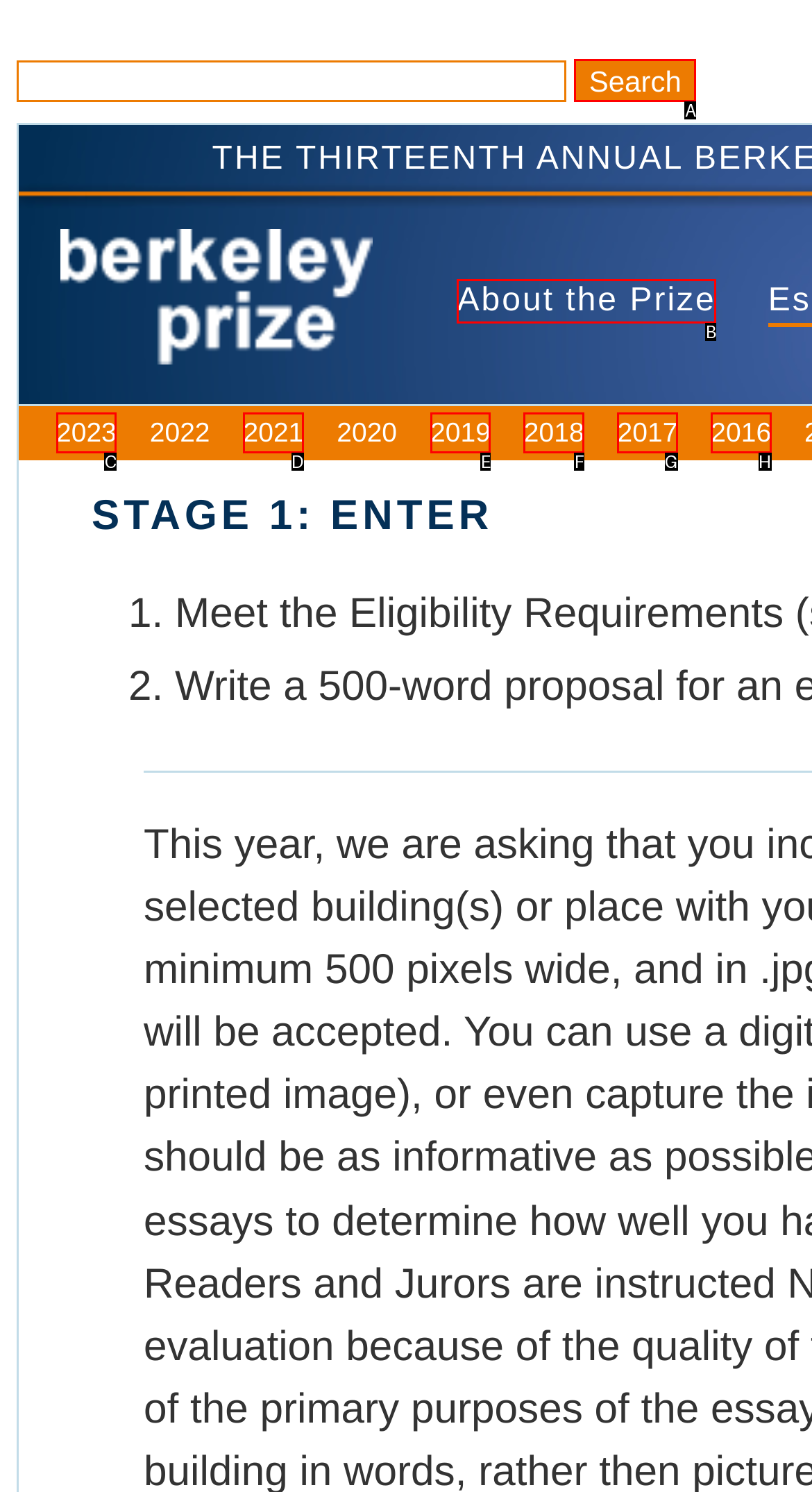Given the task: Search for a keyword, tell me which HTML element to click on.
Answer with the letter of the correct option from the given choices.

A